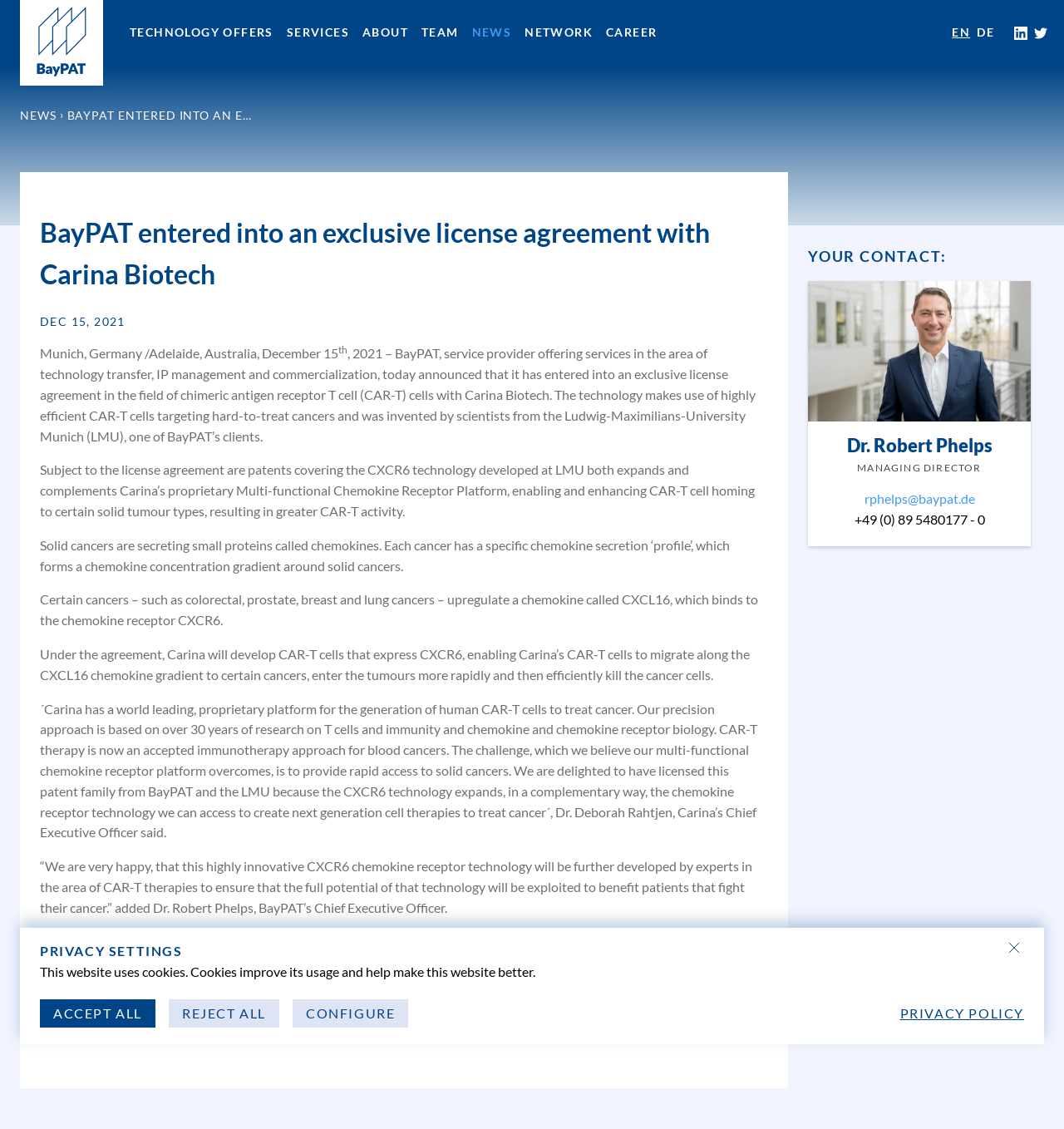What is the name of the company that entered into an exclusive license agreement?
Use the information from the image to give a detailed answer to the question.

The answer can be found in the heading 'BAYPAT ENTERED INTO AN E…' which mentions that BayPAT entered into an exclusive license agreement with Carina Biotech.